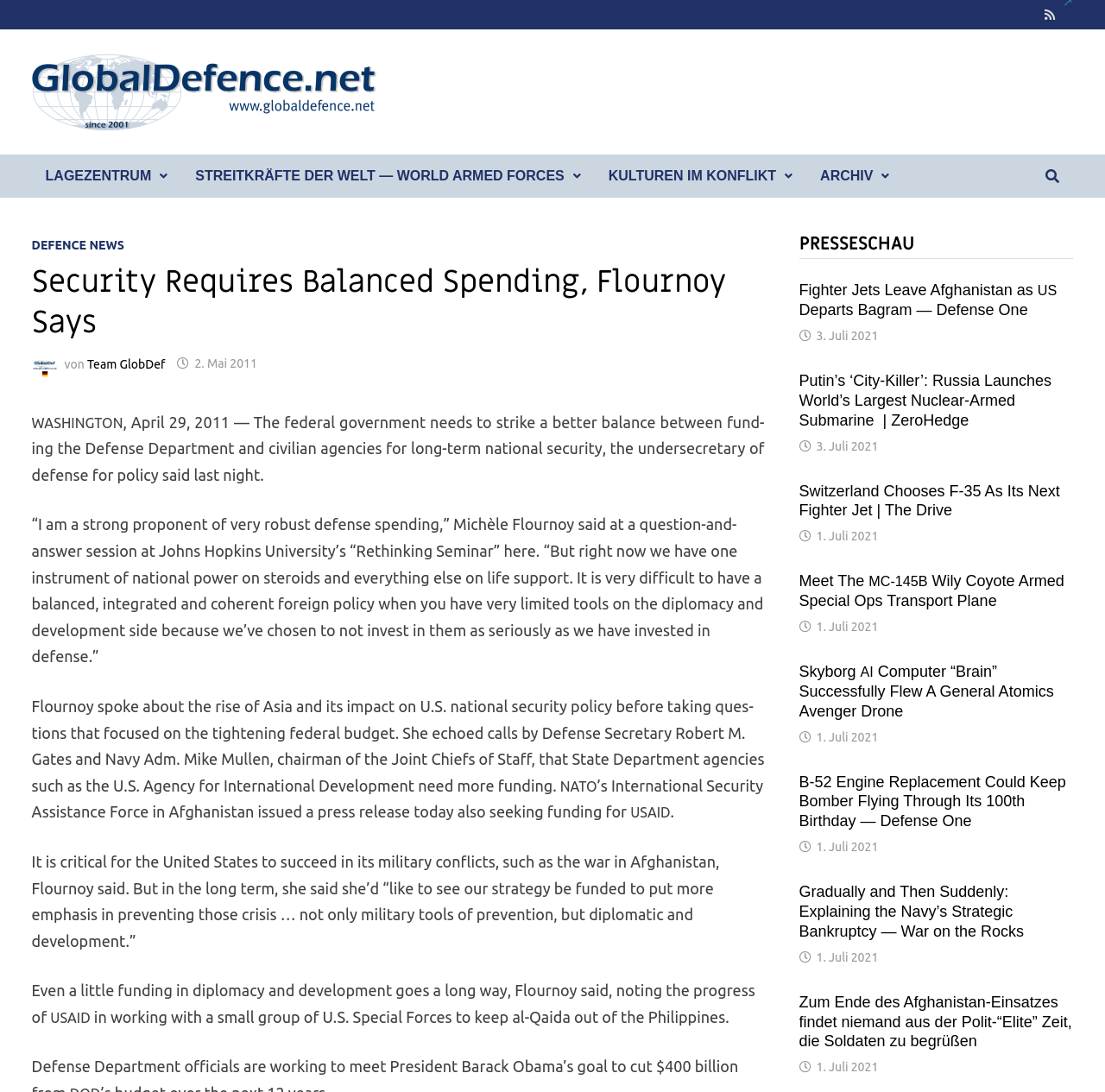Identify and provide the text of the main header on the webpage.

Security Requires Balanced Spending, Flournoy Says